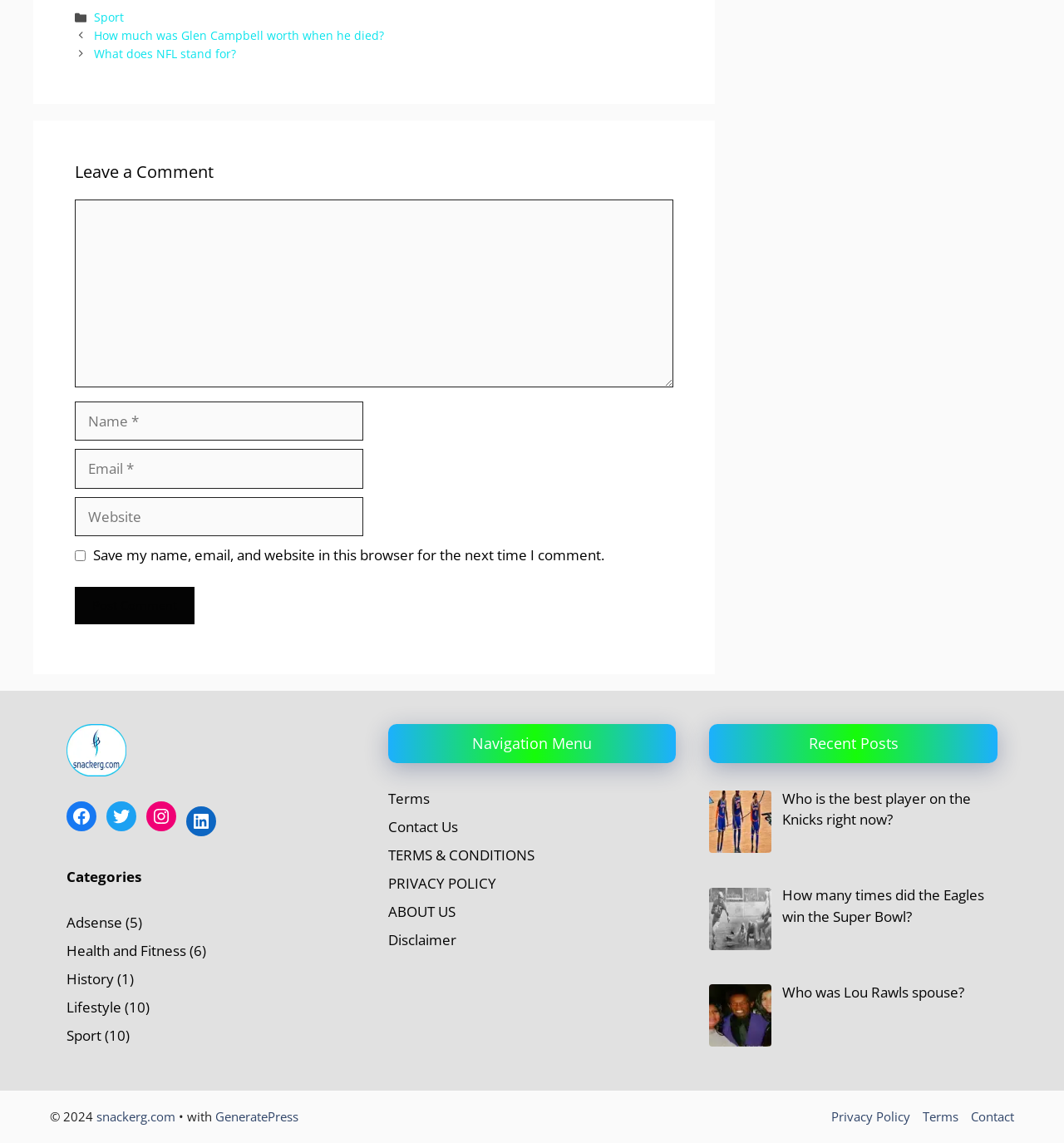Please answer the following question using a single word or phrase: 
What social media platforms can users follow the website on?

Facebook, Twitter, Instagram, LinkedIn